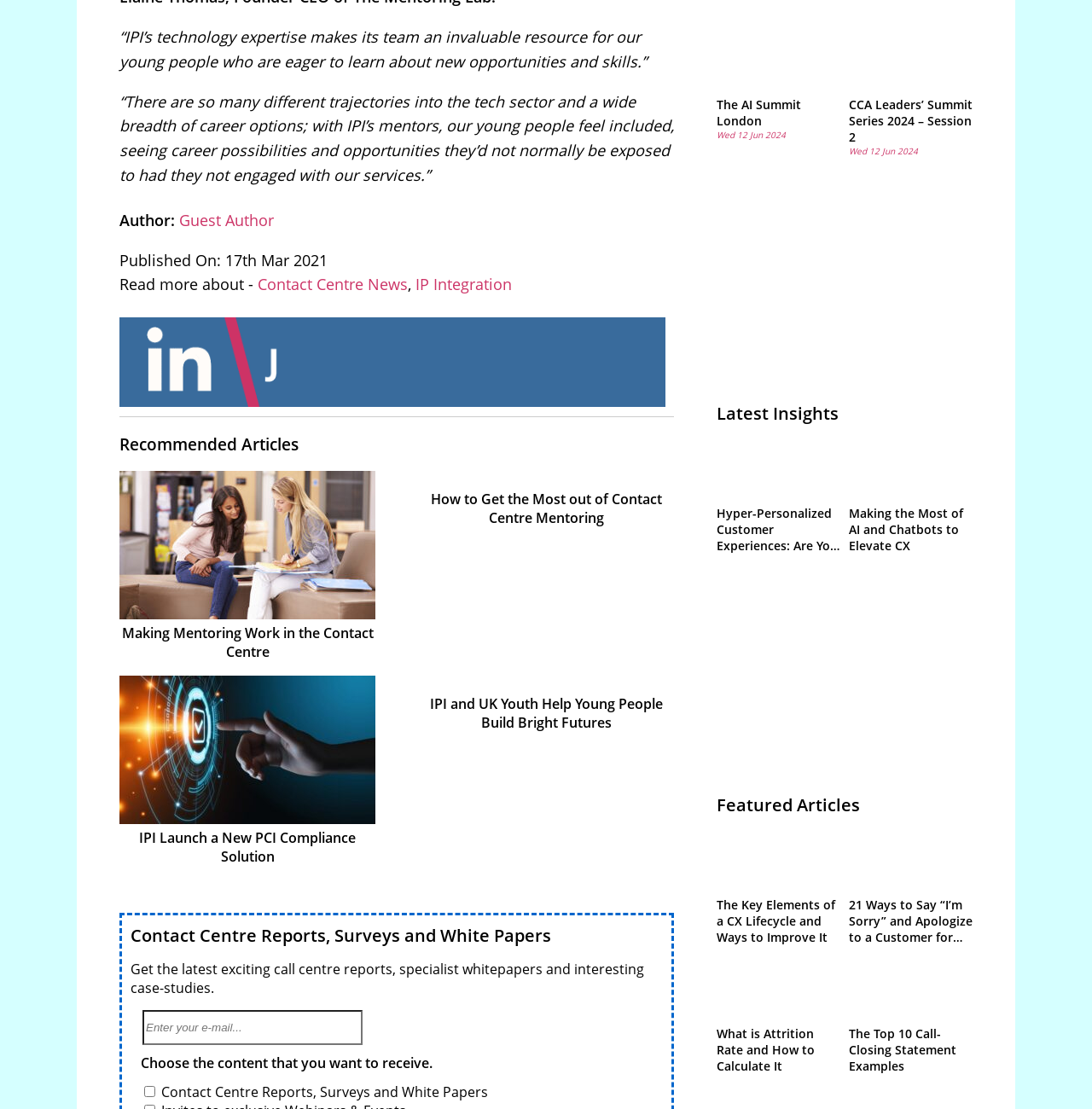Specify the bounding box coordinates of the region I need to click to perform the following instruction: "Get the latest exciting call centre reports". The coordinates must be four float numbers in the range of 0 to 1, i.e., [left, top, right, bottom].

[0.12, 0.865, 0.59, 0.899]